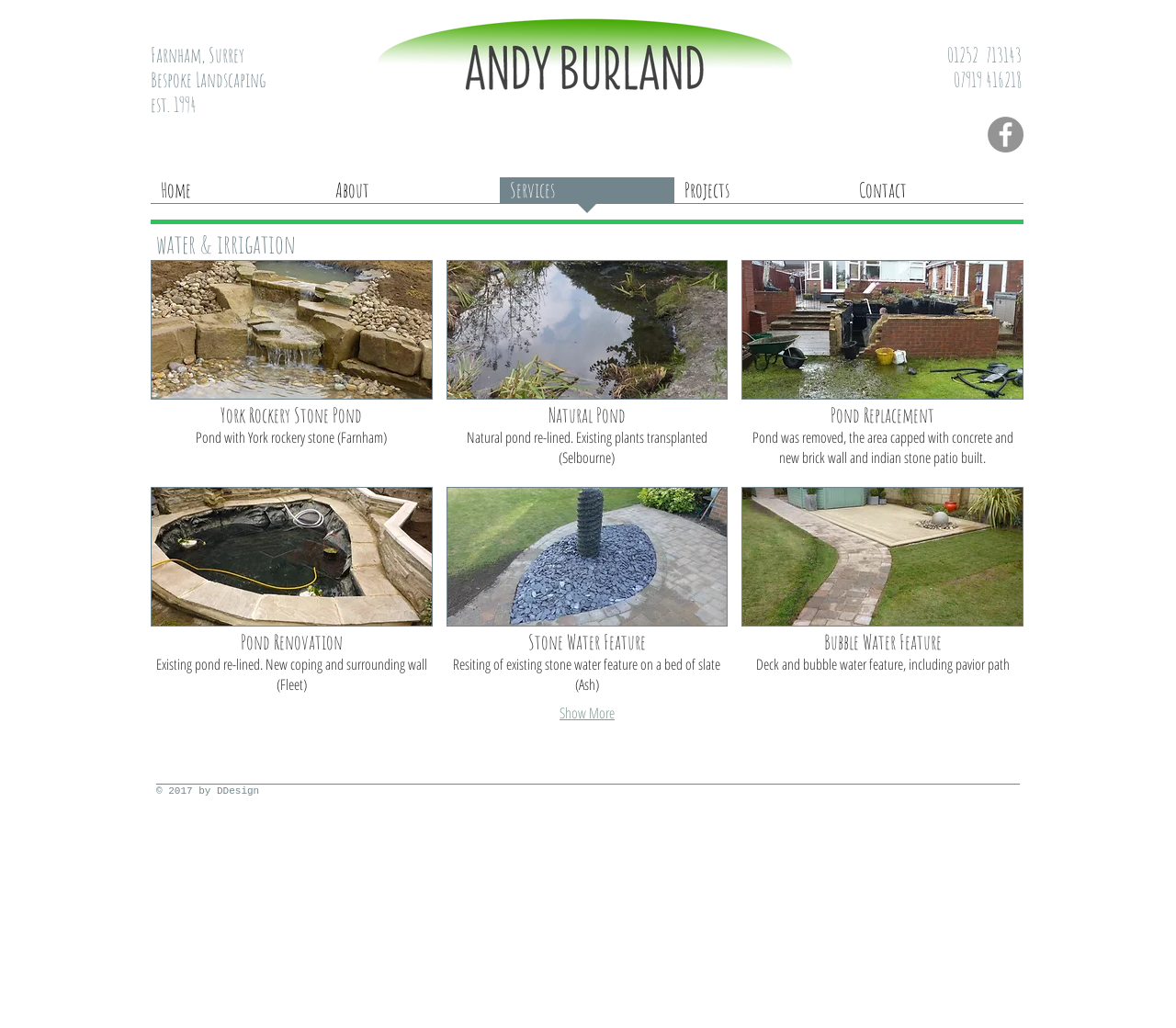Generate a thorough explanation of the webpage's elements.

The webpage is about Andy Burland, a landscape gardening company based in Farnham, Surrey since 1994. At the top of the page, there is a heading that reads "Farnham, Surrey Bespoke Landscaping est. 1994" followed by a link and a phone number. Below this, there is a social bar with a Facebook link and icon.

To the left of the social bar, there is a navigation menu with links to "Home", "About", "Services", "Projects", and "Contact". Below the navigation menu, there is a main section that takes up most of the page. This section is divided into two parts: a matrix gallery and a section with a heading "water & irrigation".

The matrix gallery displays five buttons with images and descriptions of different landscaping projects, including a York rockery stone pond, a natural pond, a pond replacement, a pond renovation, and a stone water feature. Each button has a popup menu with more information about the project. Below the matrix gallery, there is a "Show More" button.

At the bottom of the page, there is a copyright notice that reads "© 2017 by DDesign".